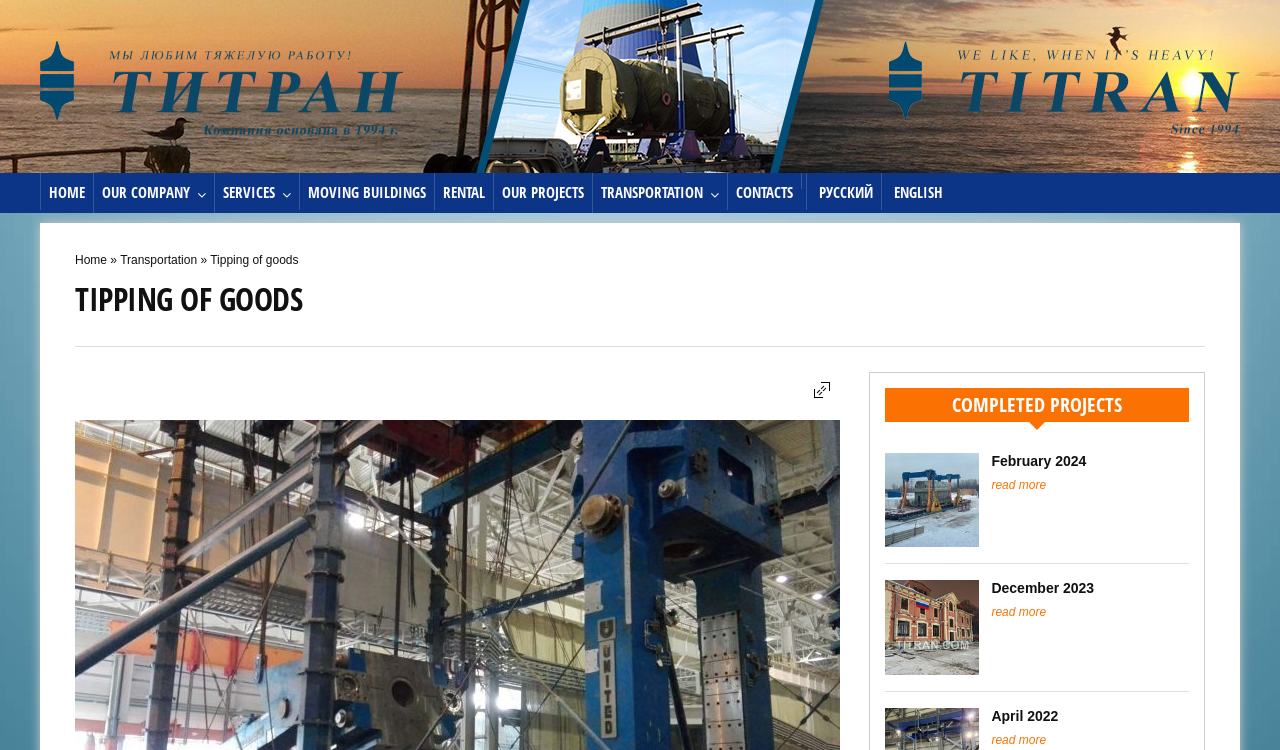Could you highlight the region that needs to be clicked to execute the instruction: "Read more about the February 2024 project"?

[0.775, 0.637, 0.817, 0.656]